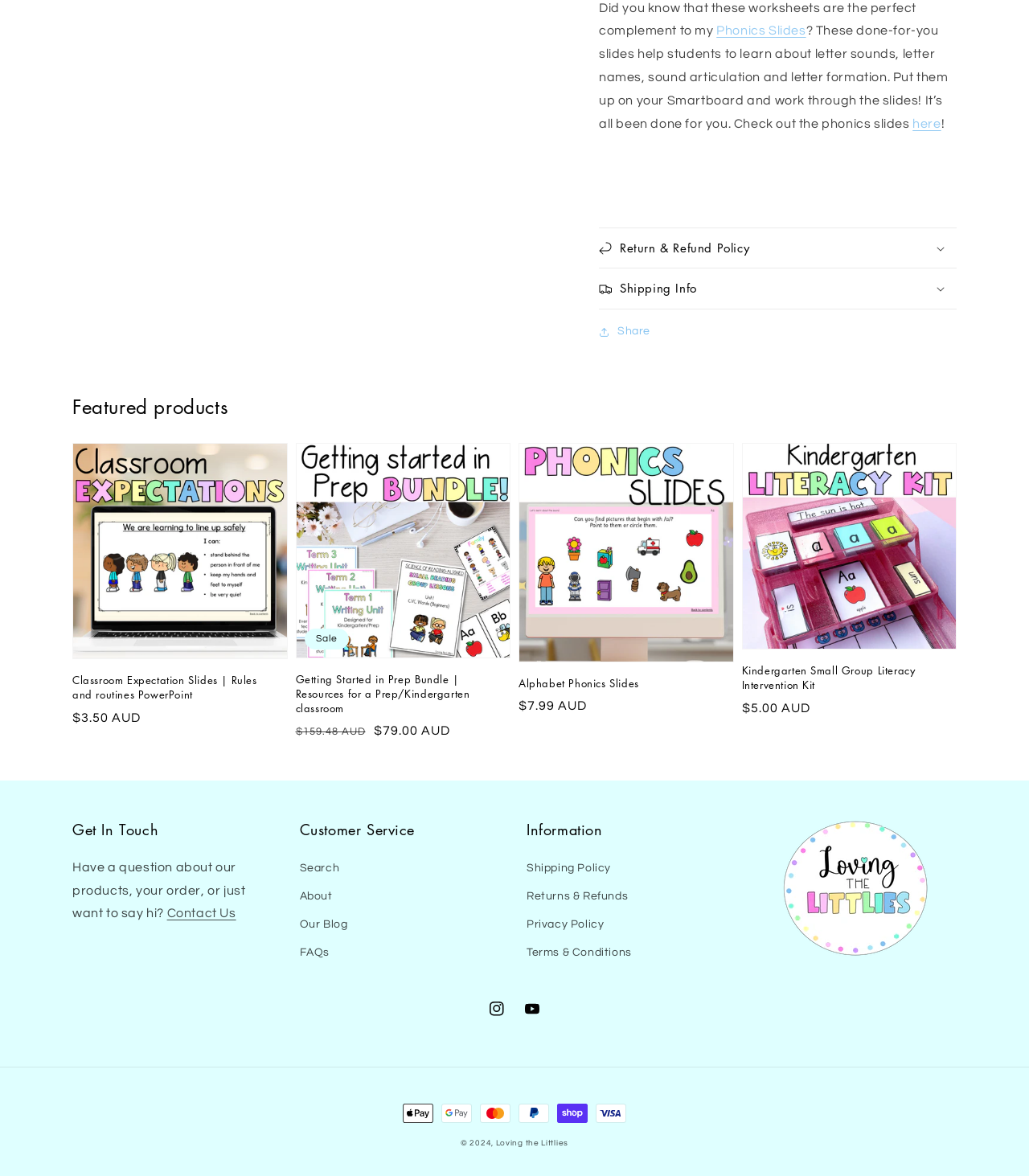Identify the bounding box coordinates of the area that should be clicked in order to complete the given instruction: "Search for products". The bounding box coordinates should be four float numbers between 0 and 1, i.e., [left, top, right, bottom].

[0.291, 0.73, 0.33, 0.75]